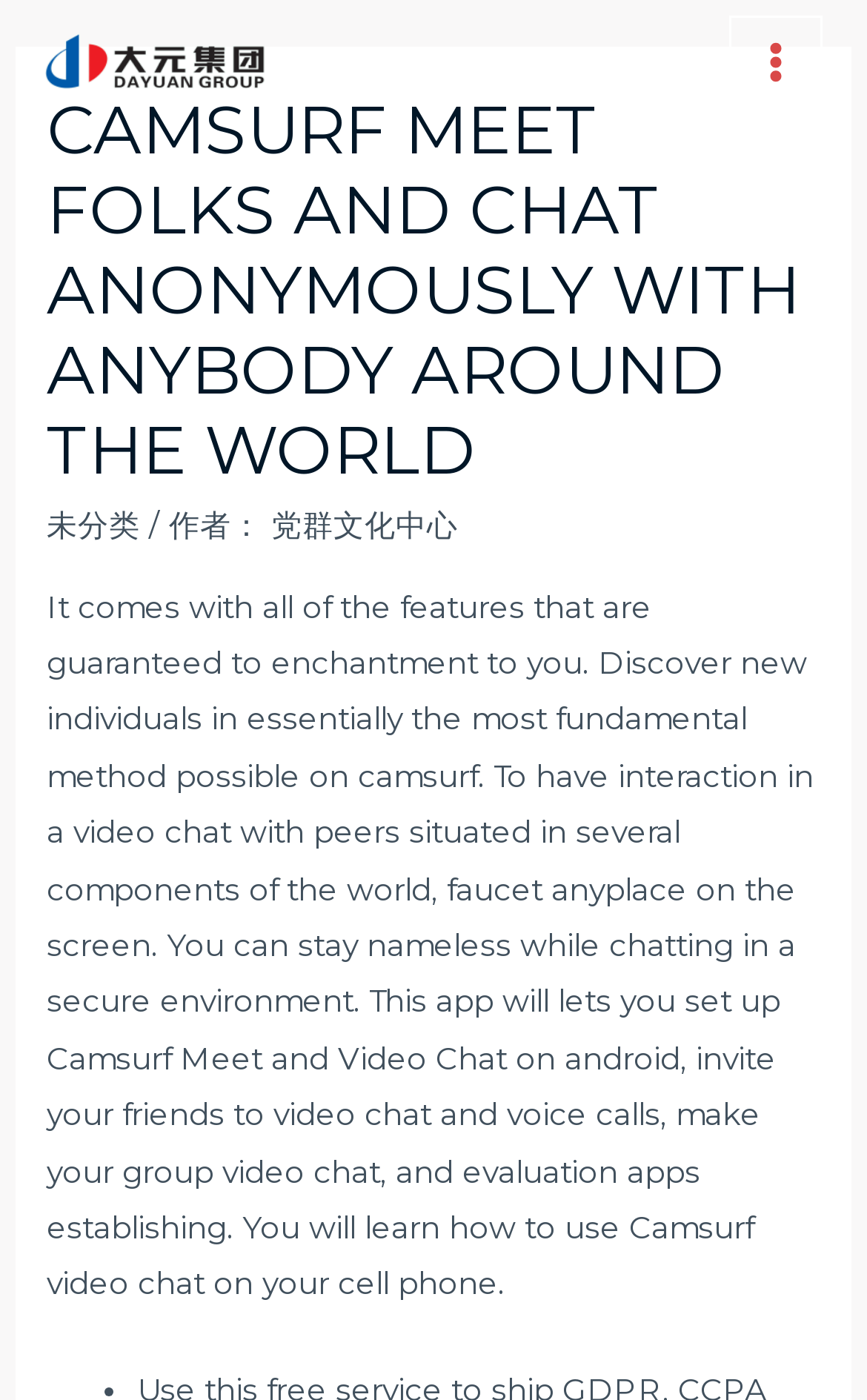Please provide the main heading of the webpage content.

CAMSURF MEET FOLKS AND CHAT ANONYMOUSLY WITH ANYBODY AROUND THE WORLD